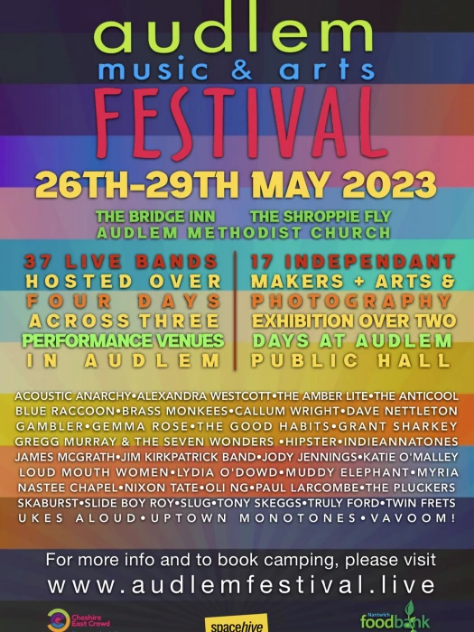Please give a succinct answer using a single word or phrase:
What is the name of the church that will host the festival?

Audlem Methodist Church